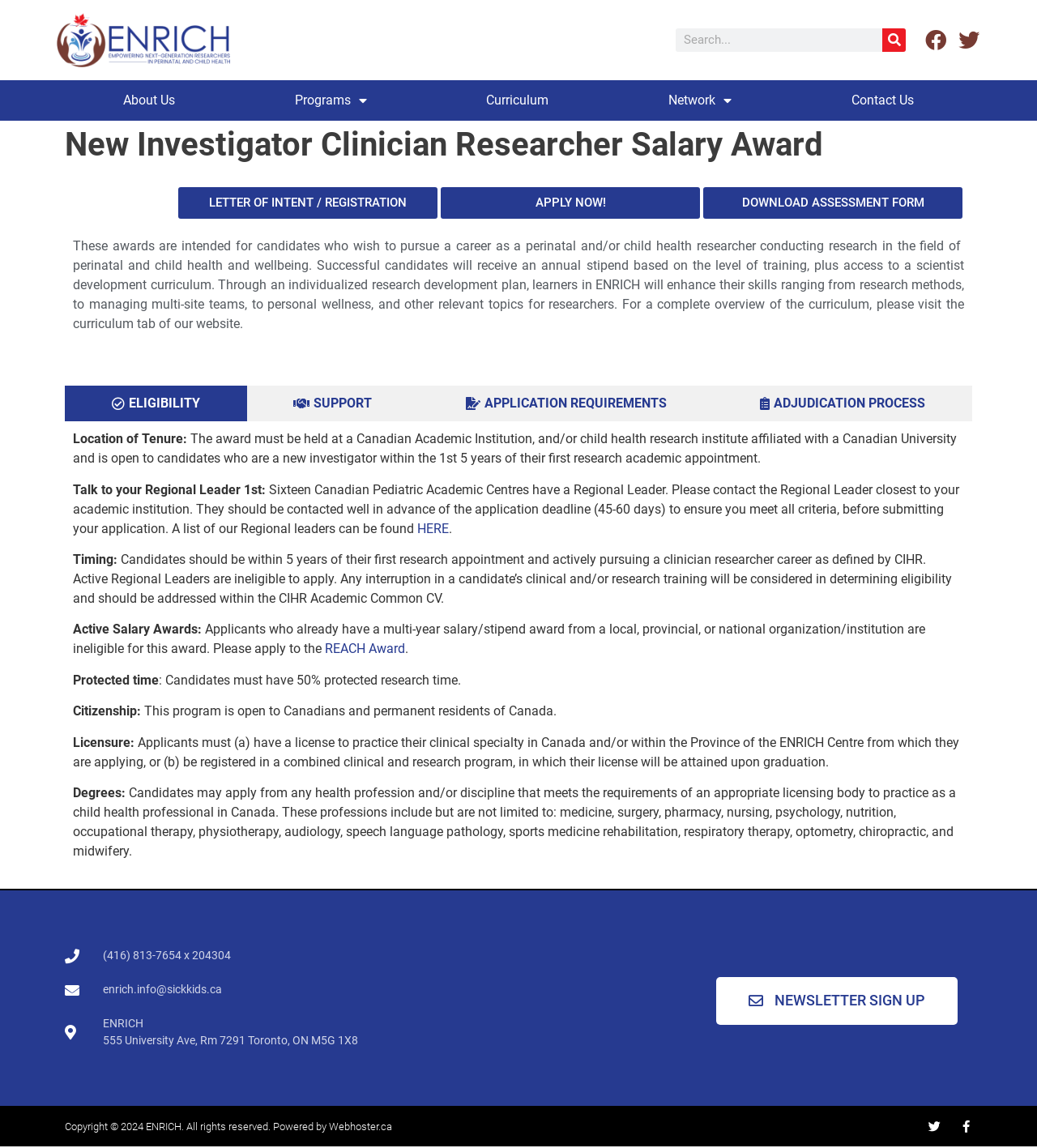Pinpoint the bounding box coordinates of the clickable element to carry out the following instruction: "Visit the Facebook page."

[0.892, 0.026, 0.913, 0.044]